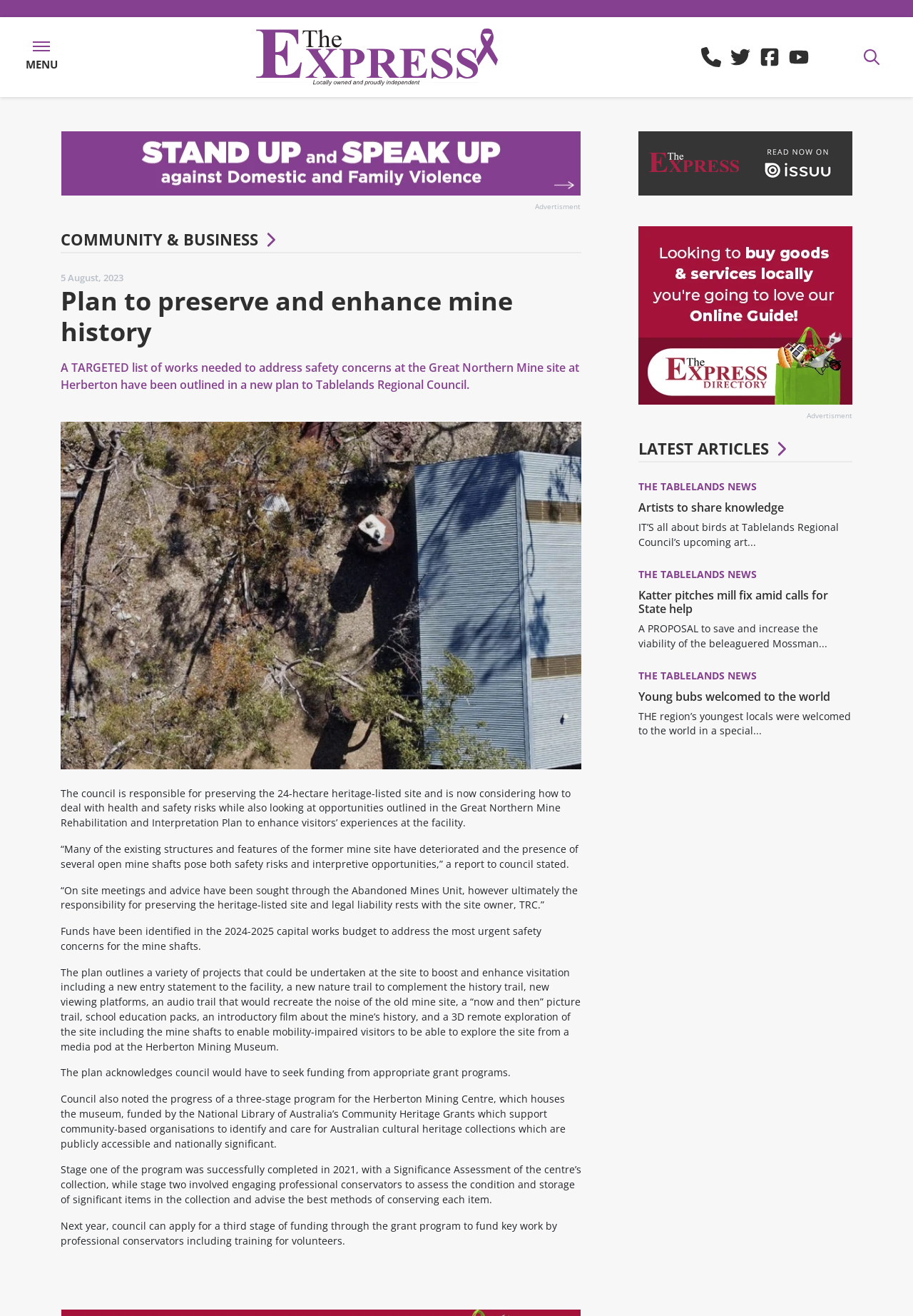What is the purpose of the new plan outlined for the Great Northern Mine site?
From the image, respond using a single word or phrase.

To address safety concerns